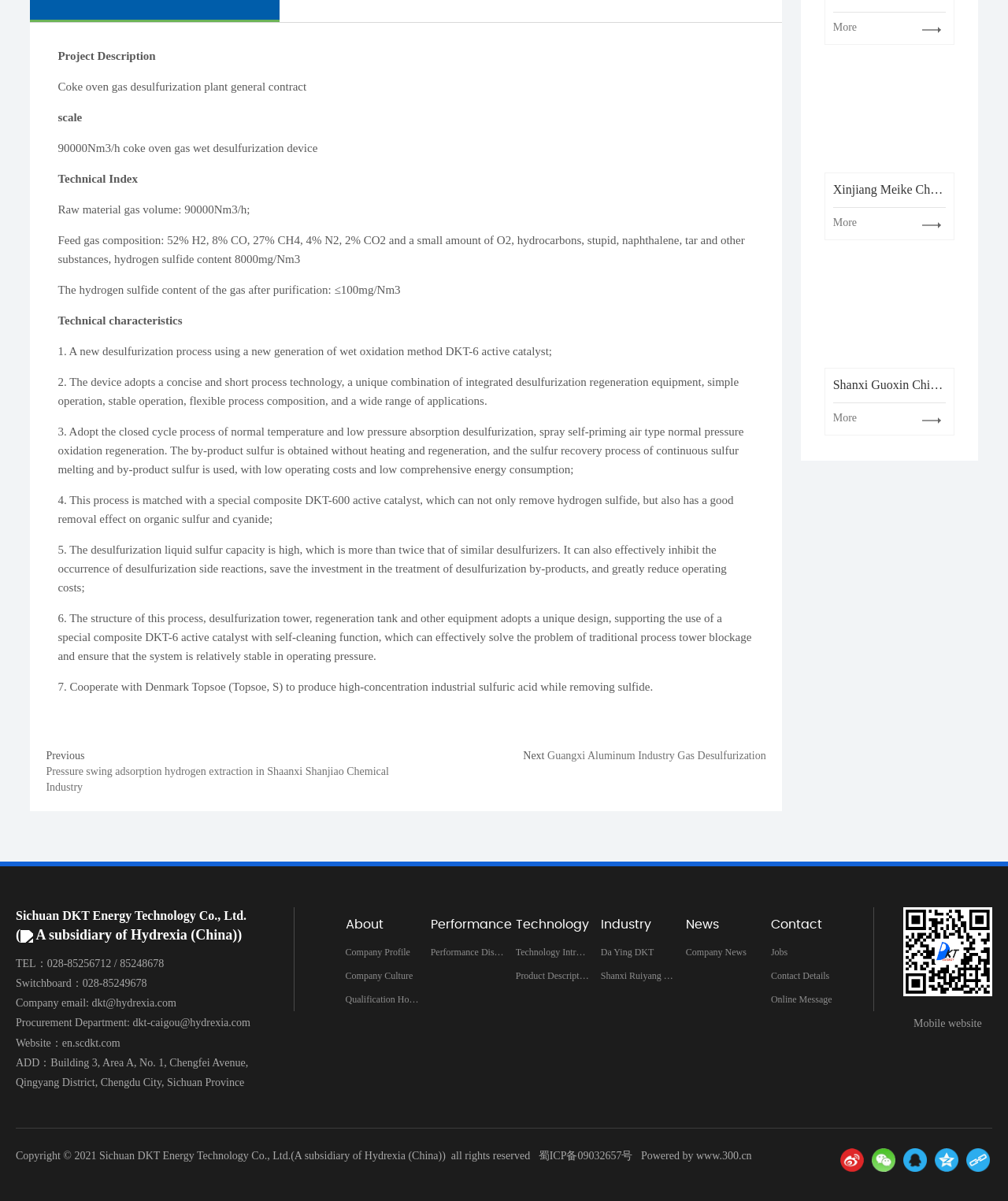Extract the bounding box coordinates of the UI element described by: "Da Ying DKT". The coordinates should include four float numbers ranging from 0 to 1, e.g., [left, top, right, bottom].

[0.596, 0.783, 0.67, 0.803]